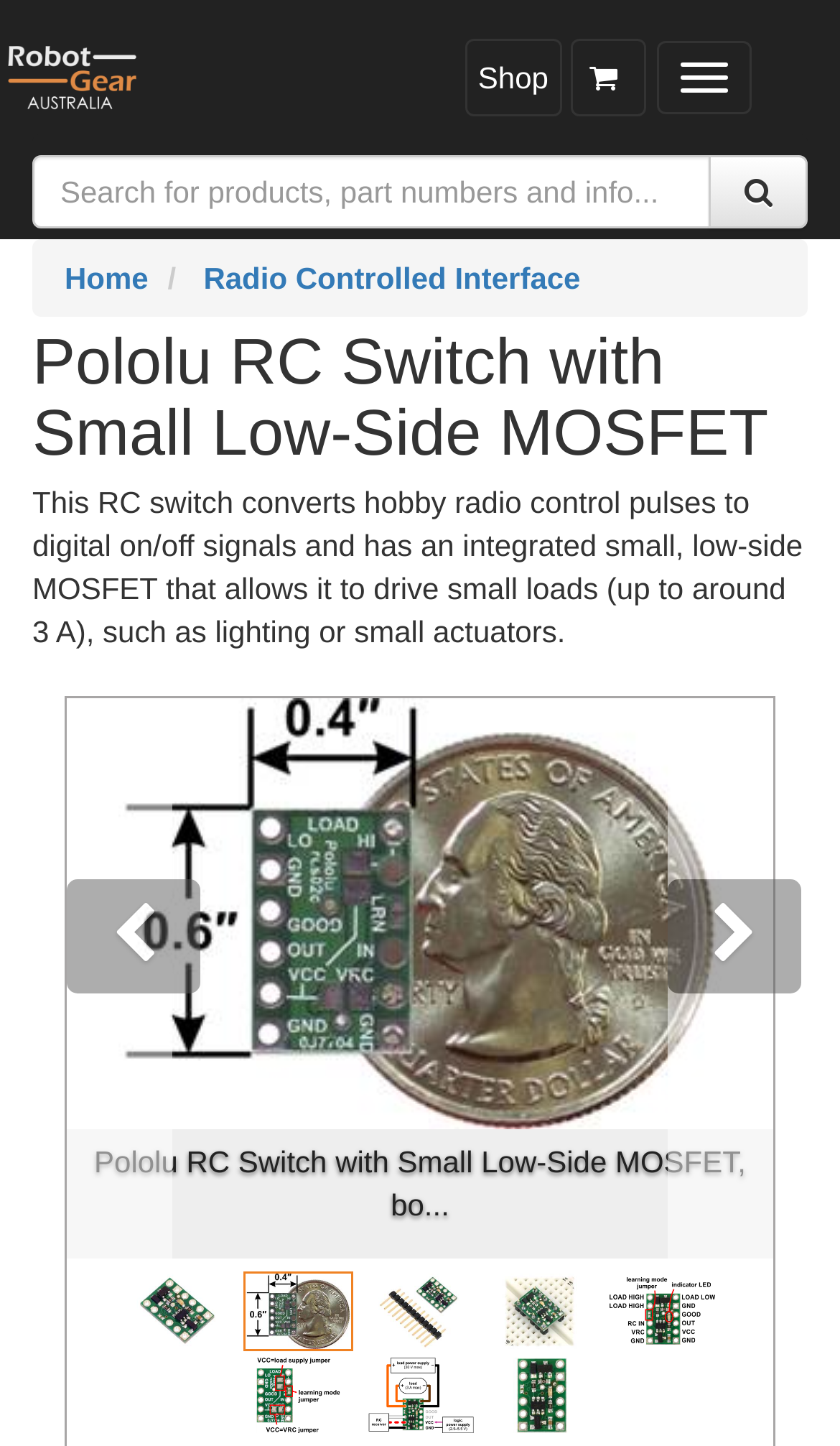Can you provide the bounding box coordinates for the element that should be clicked to implement the instruction: "Toggle navigation"?

[0.782, 0.028, 0.895, 0.079]